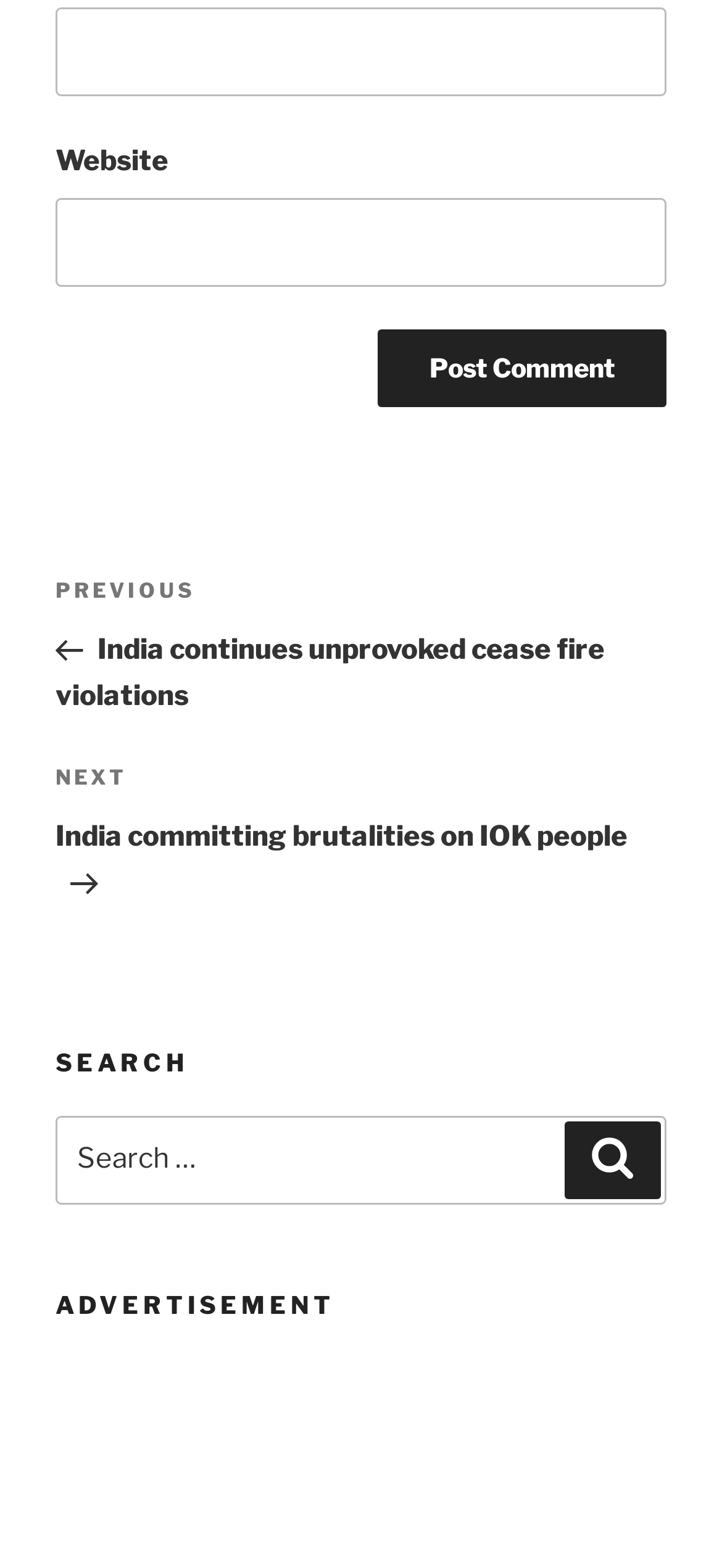Find the bounding box coordinates for the HTML element described in this sentence: "name="submit" value="Post Comment"". Provide the coordinates as four float numbers between 0 and 1, in the format [left, top, right, bottom].

[0.523, 0.21, 0.923, 0.259]